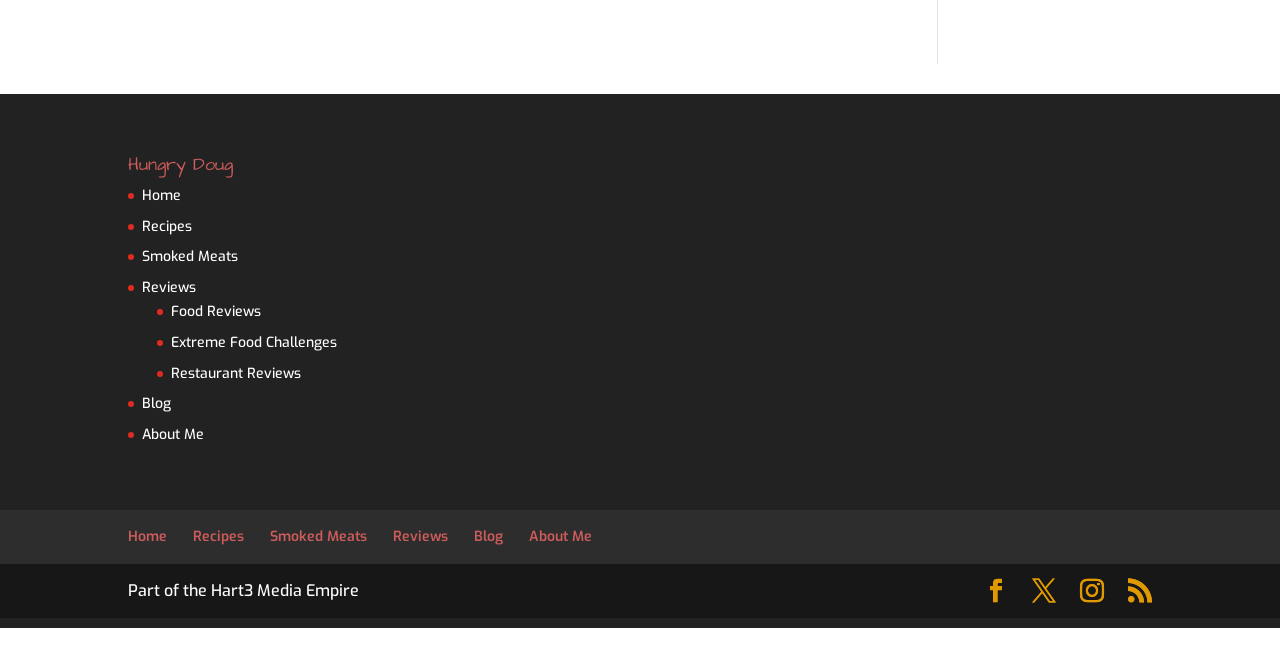How many social media links are there?
Answer the question with just one word or phrase using the image.

4